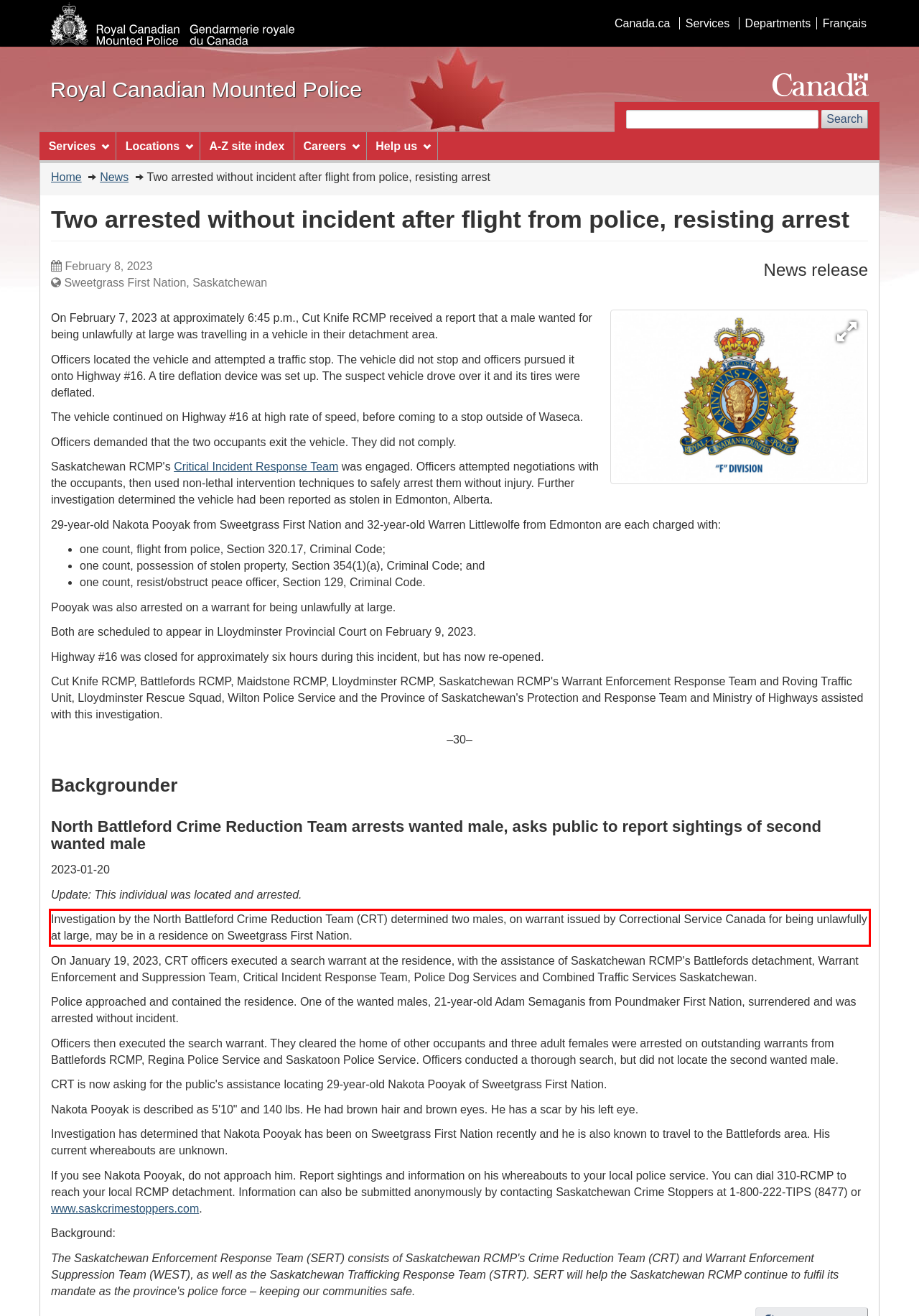Given a screenshot of a webpage, locate the red bounding box and extract the text it encloses.

Investigation by the North Battleford Crime Reduction Team (CRT) determined two males, on warrant issued by Correctional Service Canada for being unlawfully at large, may be in a residence on Sweetgrass First Nation.